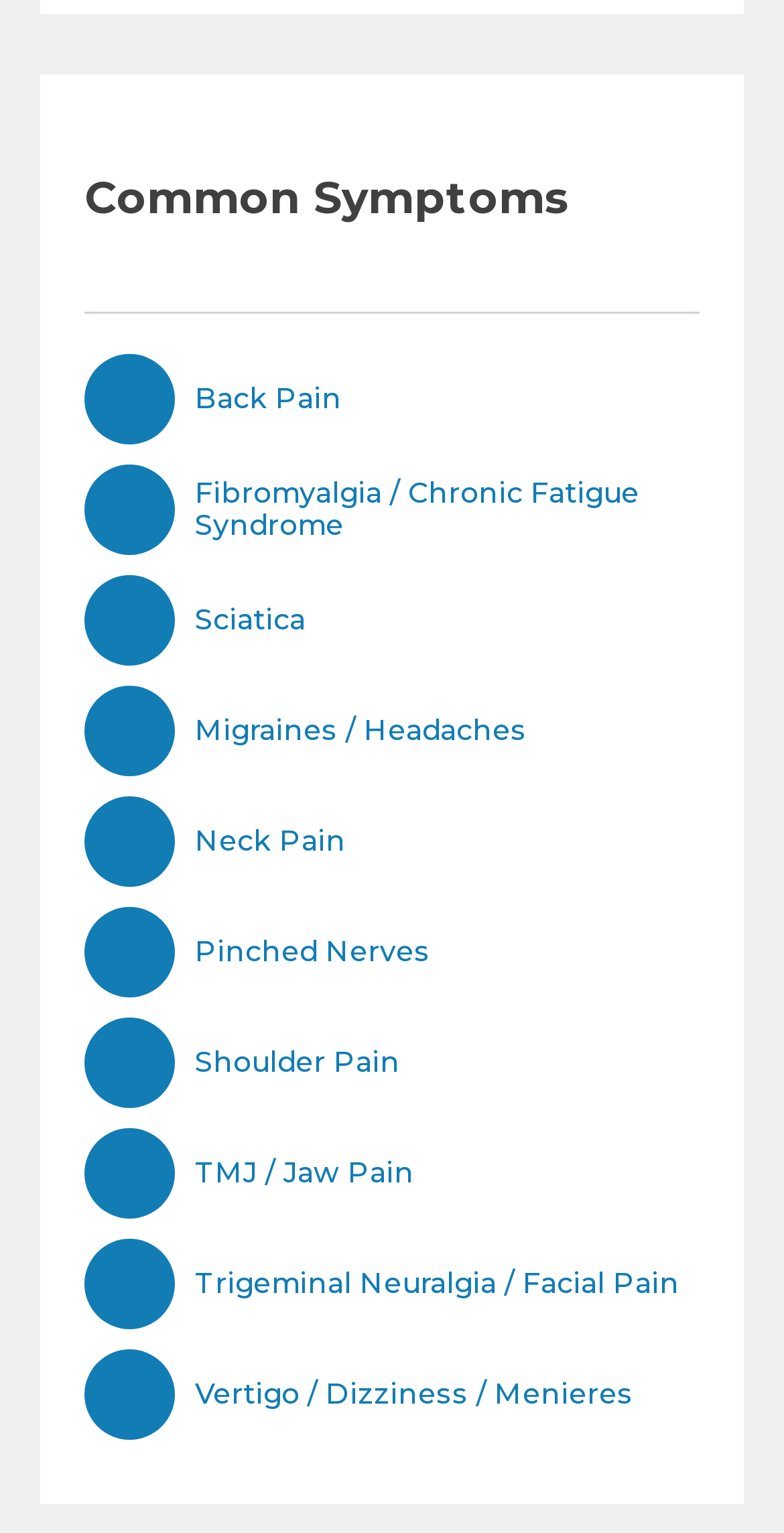Answer in one word or a short phrase: 
Is Fibromyalgia a listed symptom?

Yes